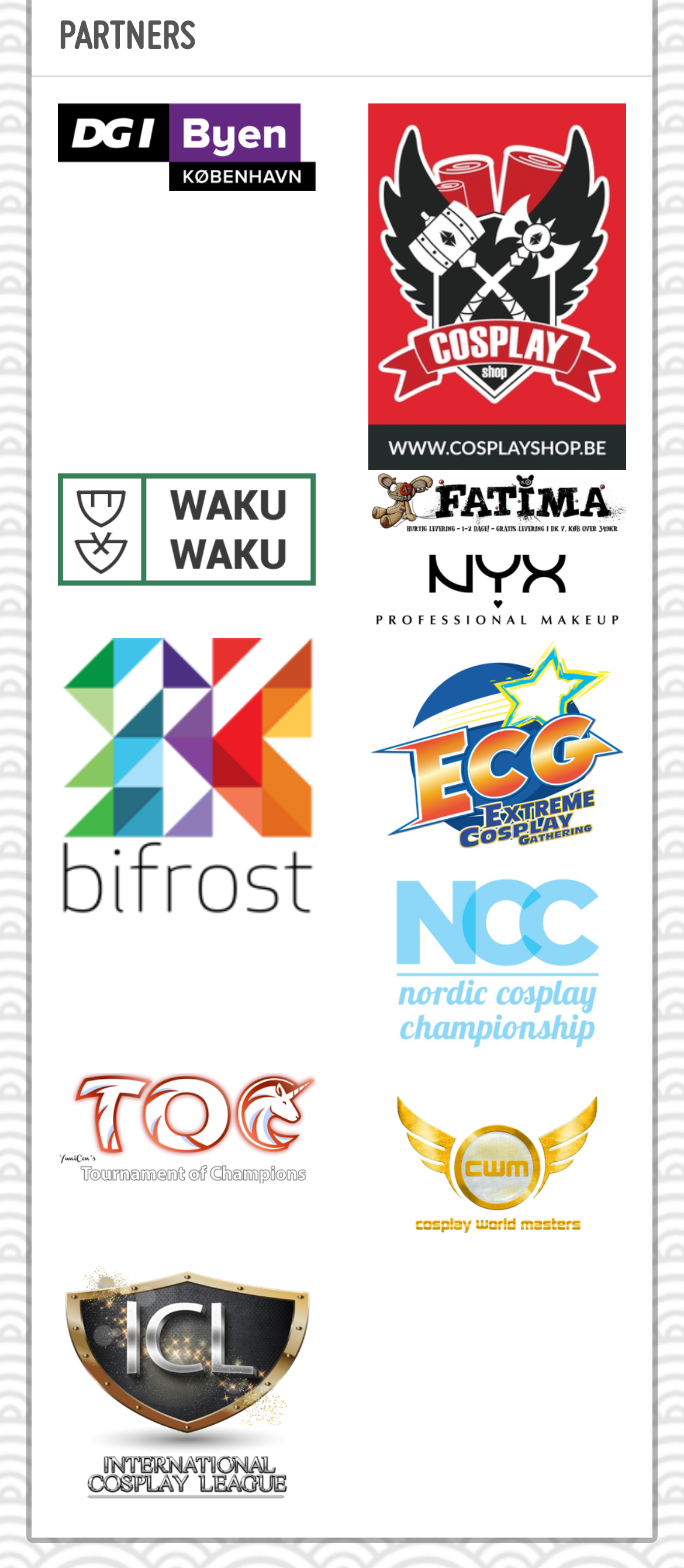Respond with a single word or phrase to the following question:
Are the partners listed in alphabetical order?

No